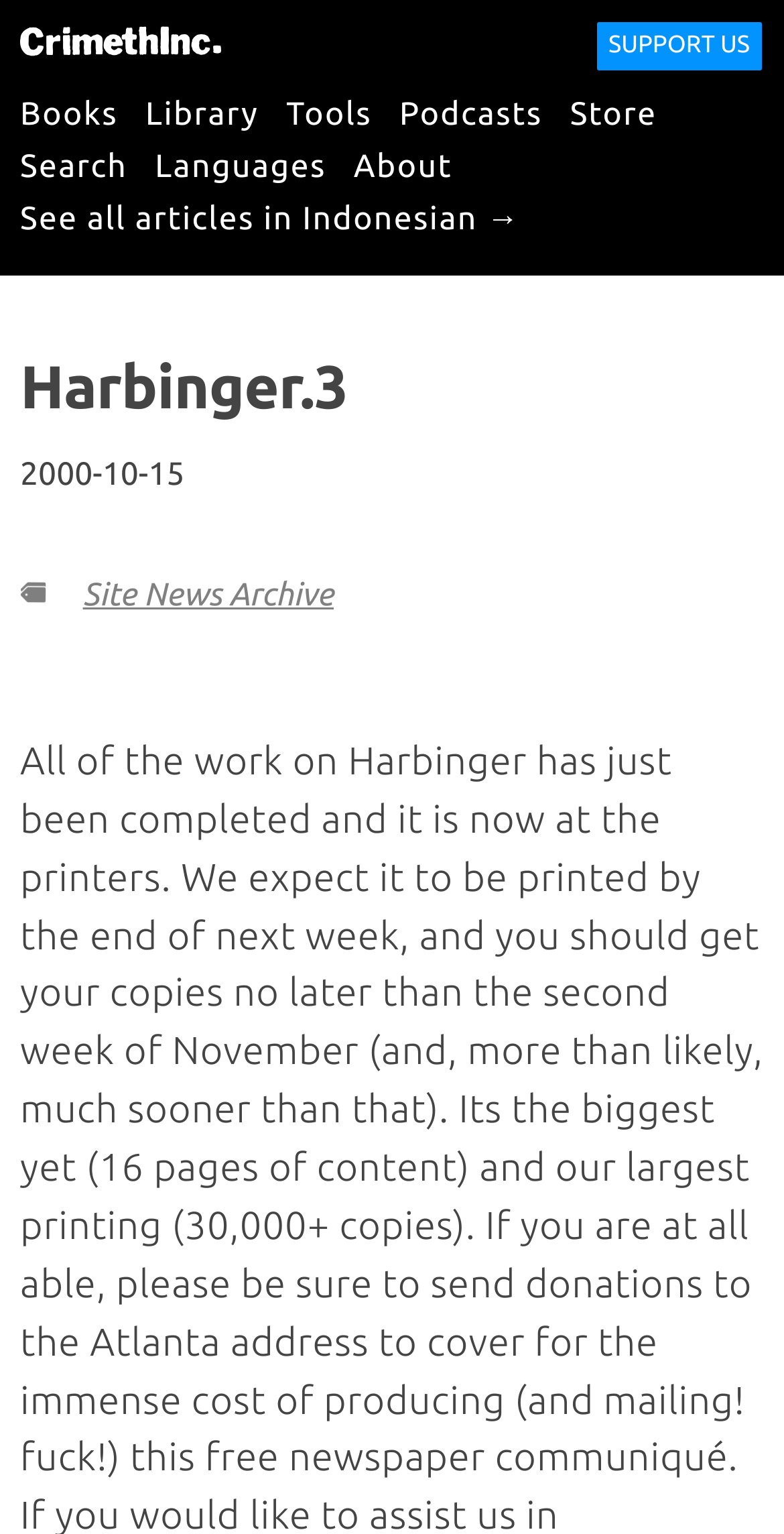Specify the bounding box coordinates for the region that must be clicked to perform the given instruction: "go to CrimethInc homepage".

[0.026, 0.013, 0.282, 0.039]